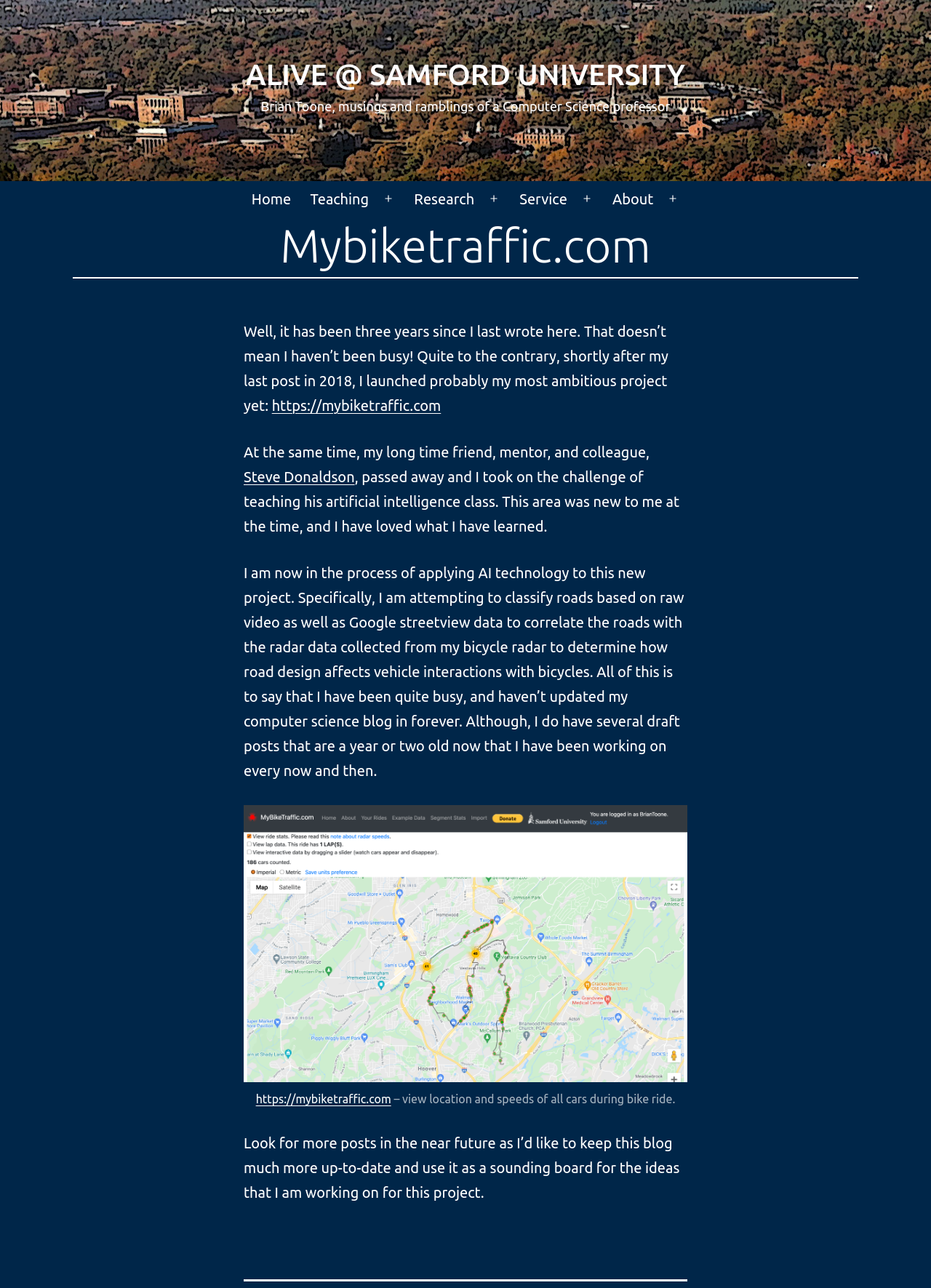What is the professor's current project about?
Respond to the question with a well-detailed and thorough answer.

The professor's current project is mentioned in the static text element 'I am now in the process of applying AI technology to this new project. Specifically, I am attempting to classify roads based on raw video as well as Google streetview data to correlate the roads with the radar data collected from my bicycle radar to determine how road design affects vehicle interactions with bicycles.' which is located in the main content area of the webpage.